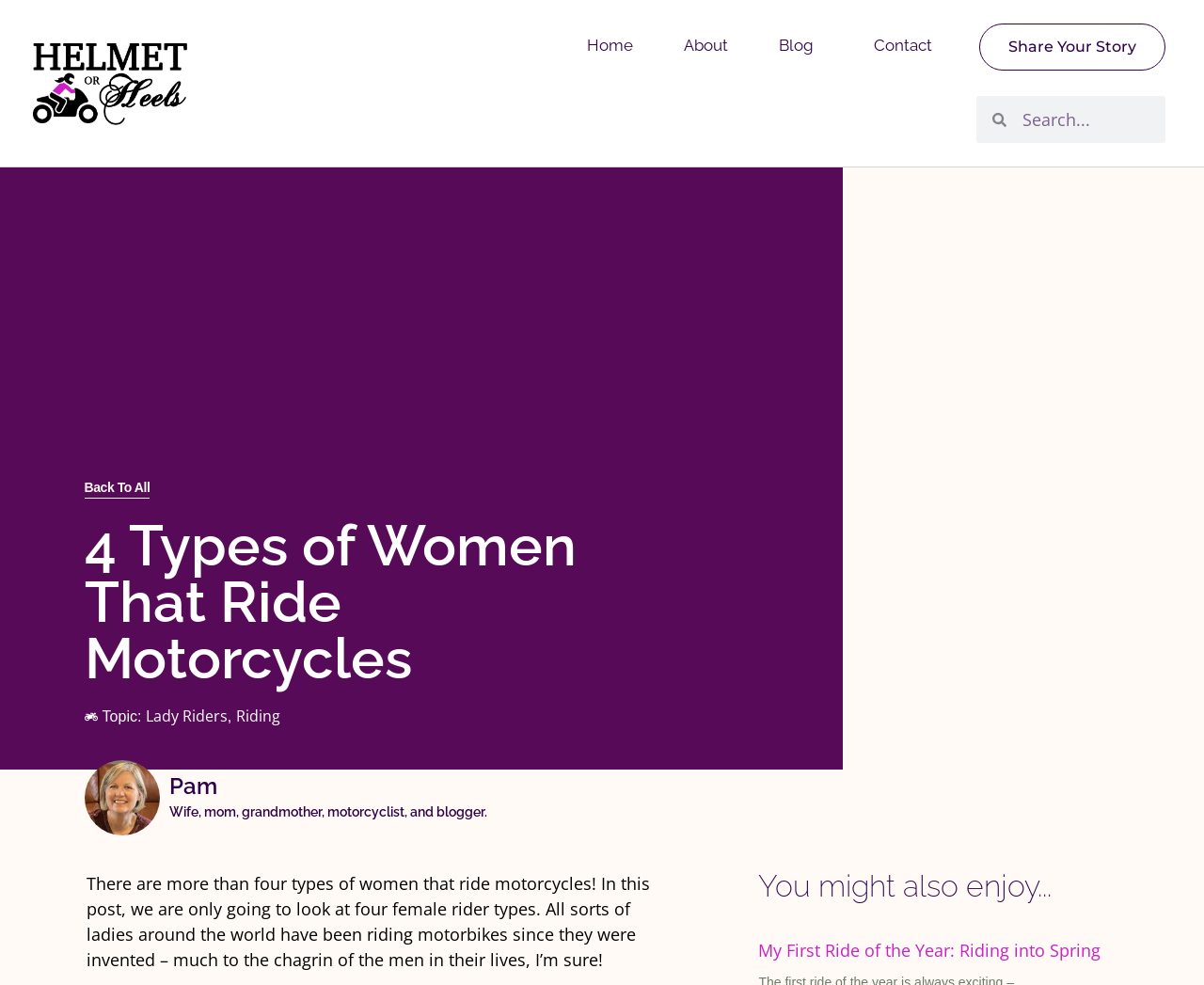Determine the bounding box coordinates of the clickable region to execute the instruction: "Search for something". The coordinates should be four float numbers between 0 and 1, denoted as [left, top, right, bottom].

[0.836, 0.097, 0.968, 0.145]